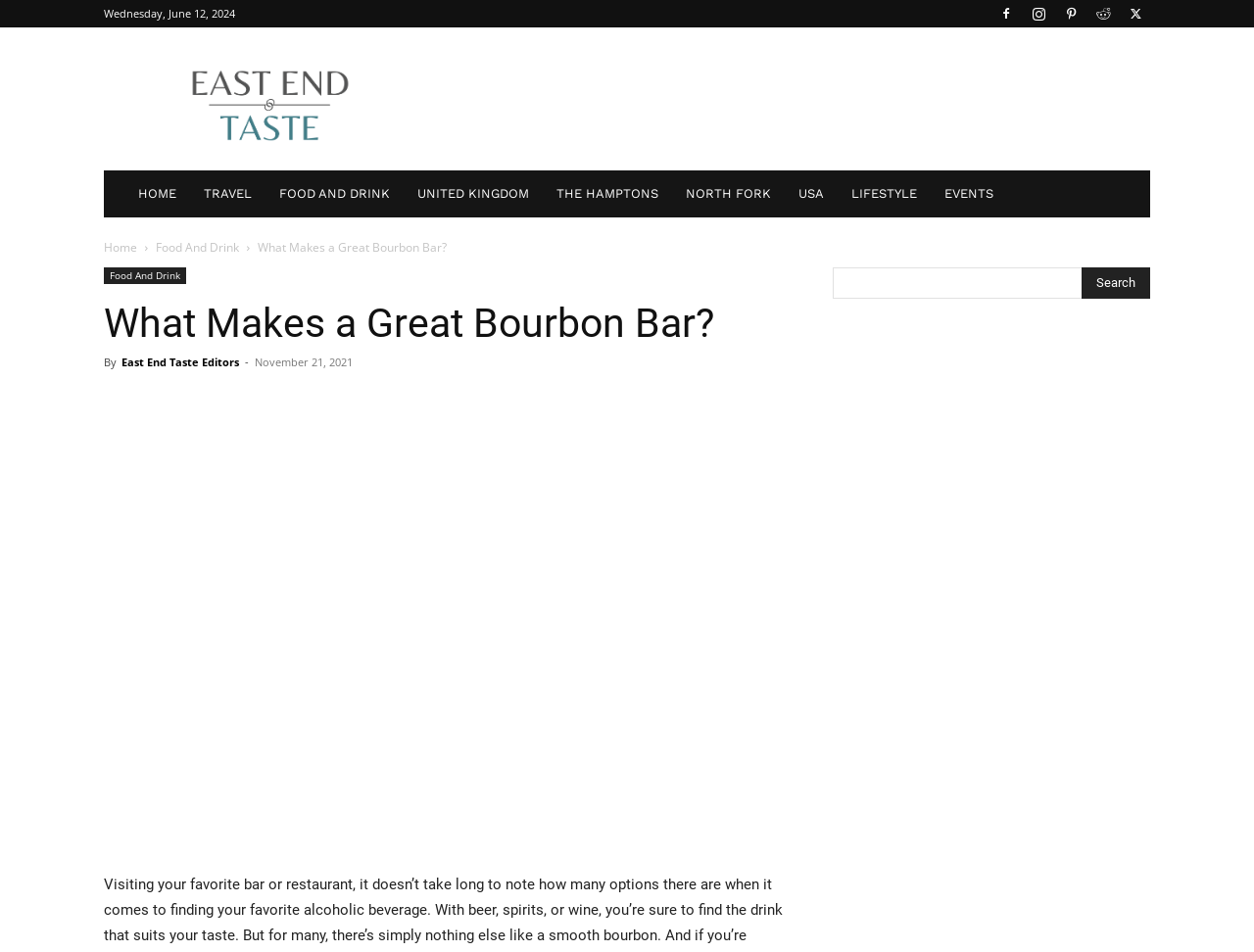Please determine the bounding box coordinates of the section I need to click to accomplish this instruction: "Search for something".

[0.664, 0.281, 0.905, 0.314]